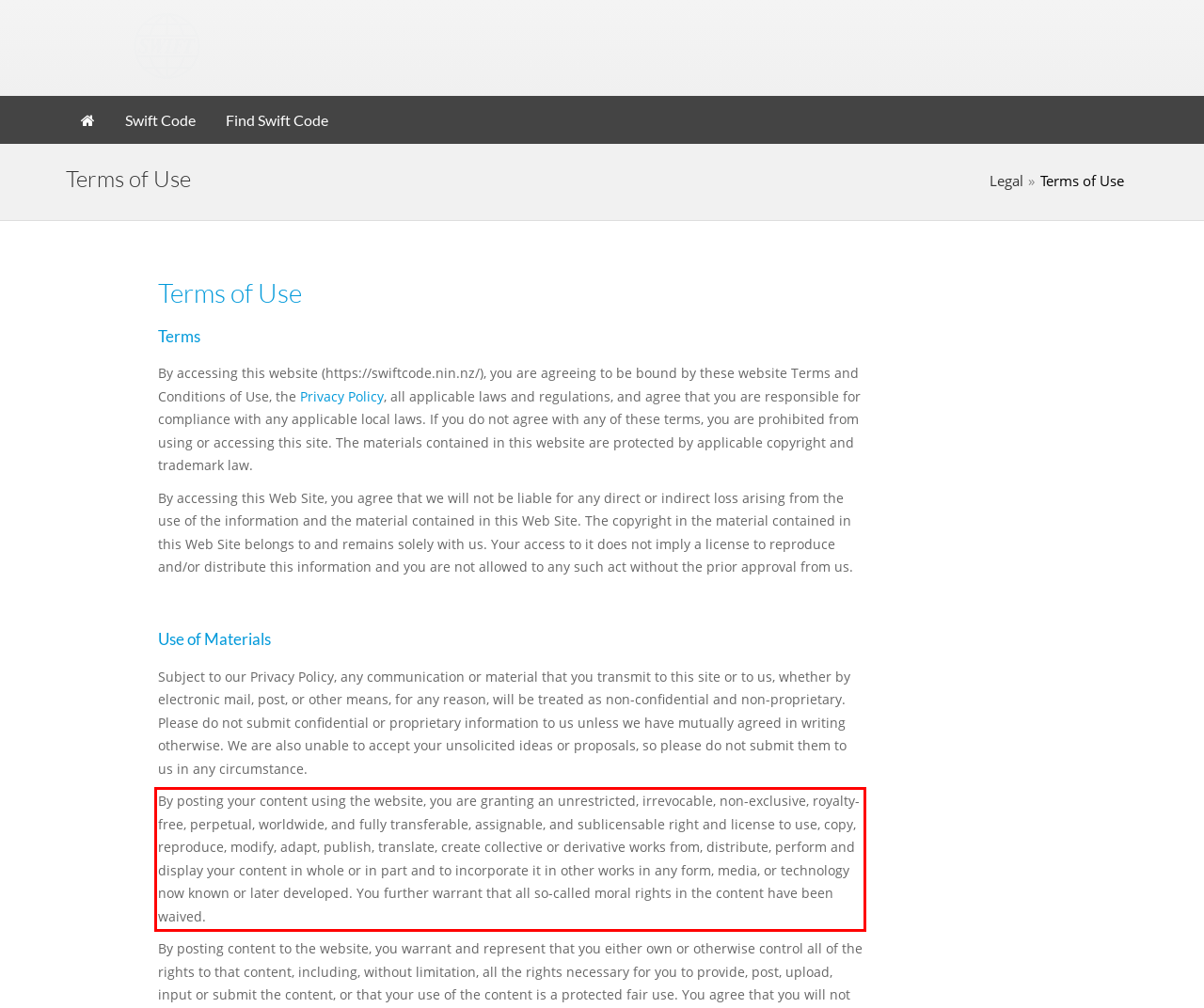Given the screenshot of a webpage, identify the red rectangle bounding box and recognize the text content inside it, generating the extracted text.

By posting your content using the website, you are granting an unrestricted, irrevocable, non-exclusive, royalty-free, perpetual, worldwide, and fully transferable, assignable, and sublicensable right and license to use, copy, reproduce, modify, adapt, publish, translate, create collective or derivative works from, distribute, perform and display your content in whole or in part and to incorporate it in other works in any form, media, or technology now known or later developed. You further warrant that all so-called moral rights in the content have been waived.